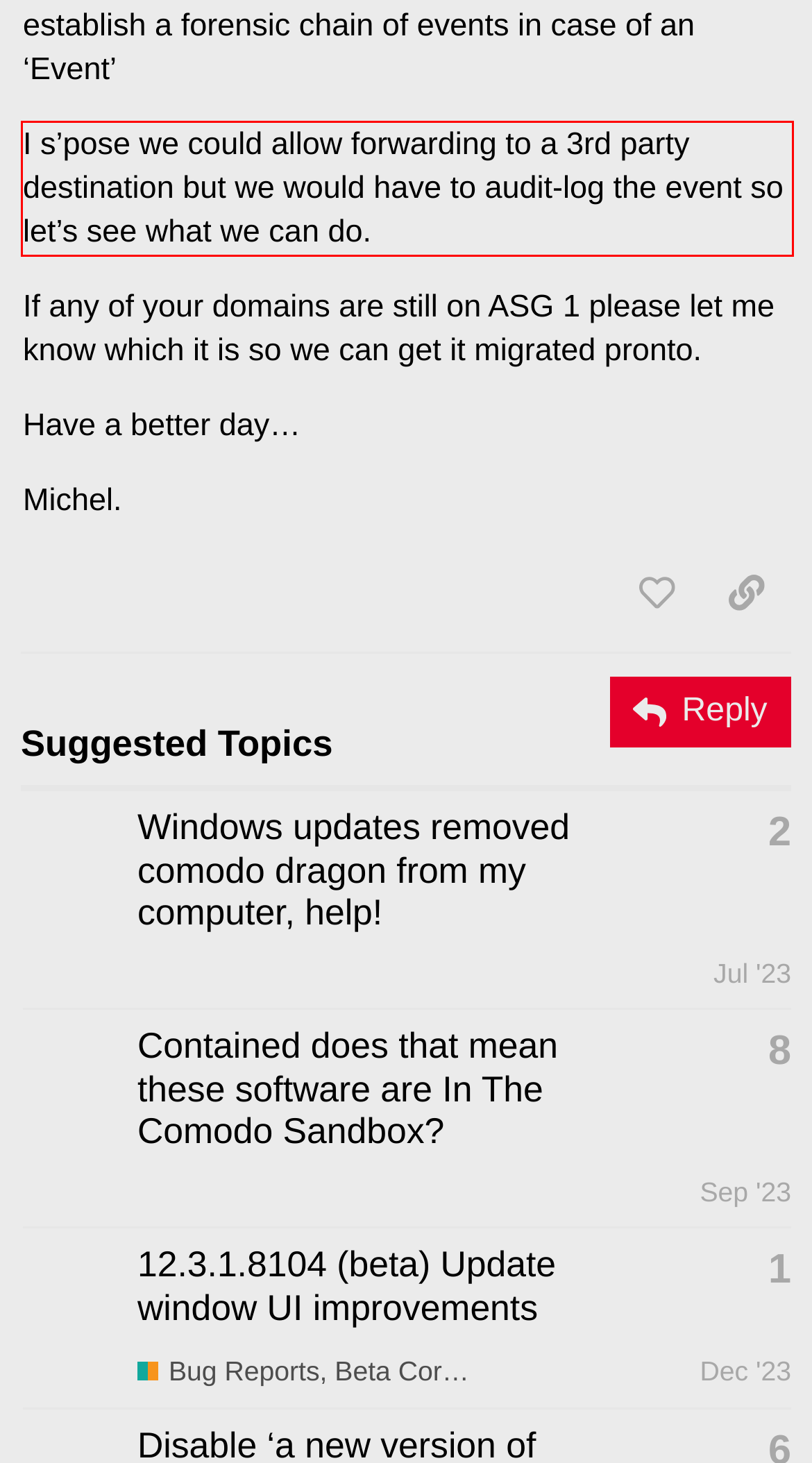You have a screenshot of a webpage with a red bounding box. Use OCR to generate the text contained within this red rectangle.

I s’pose we could allow forwarding to a 3rd party destination but we would have to audit-log the event so let’s see what we can do.